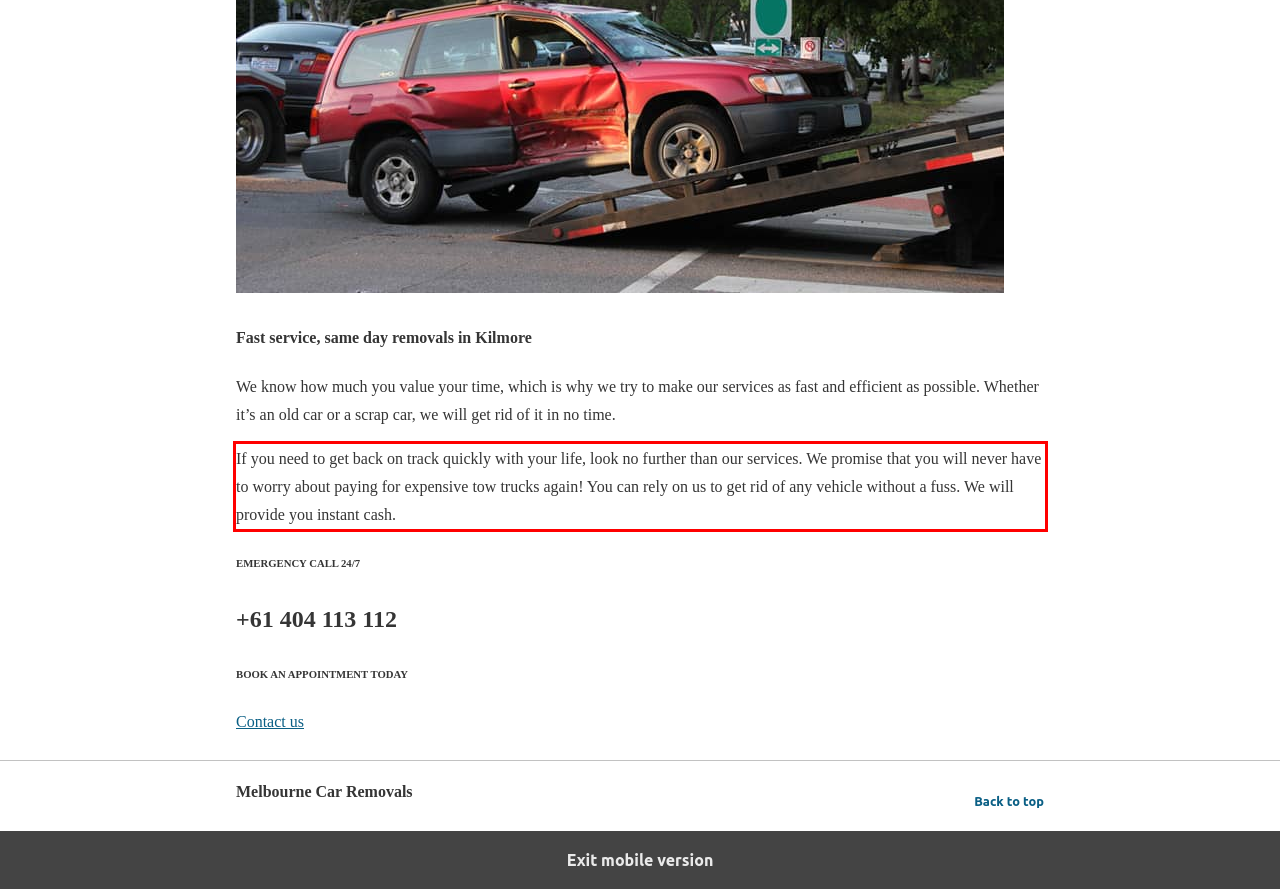Using the provided screenshot of a webpage, recognize the text inside the red rectangle bounding box by performing OCR.

If you need to get back on track quickly with your life, look no further than our services. We promise that you will never have to worry about paying for expensive tow trucks again! You can rely on us to get rid of any vehicle without a fuss. We will provide you instant cash.